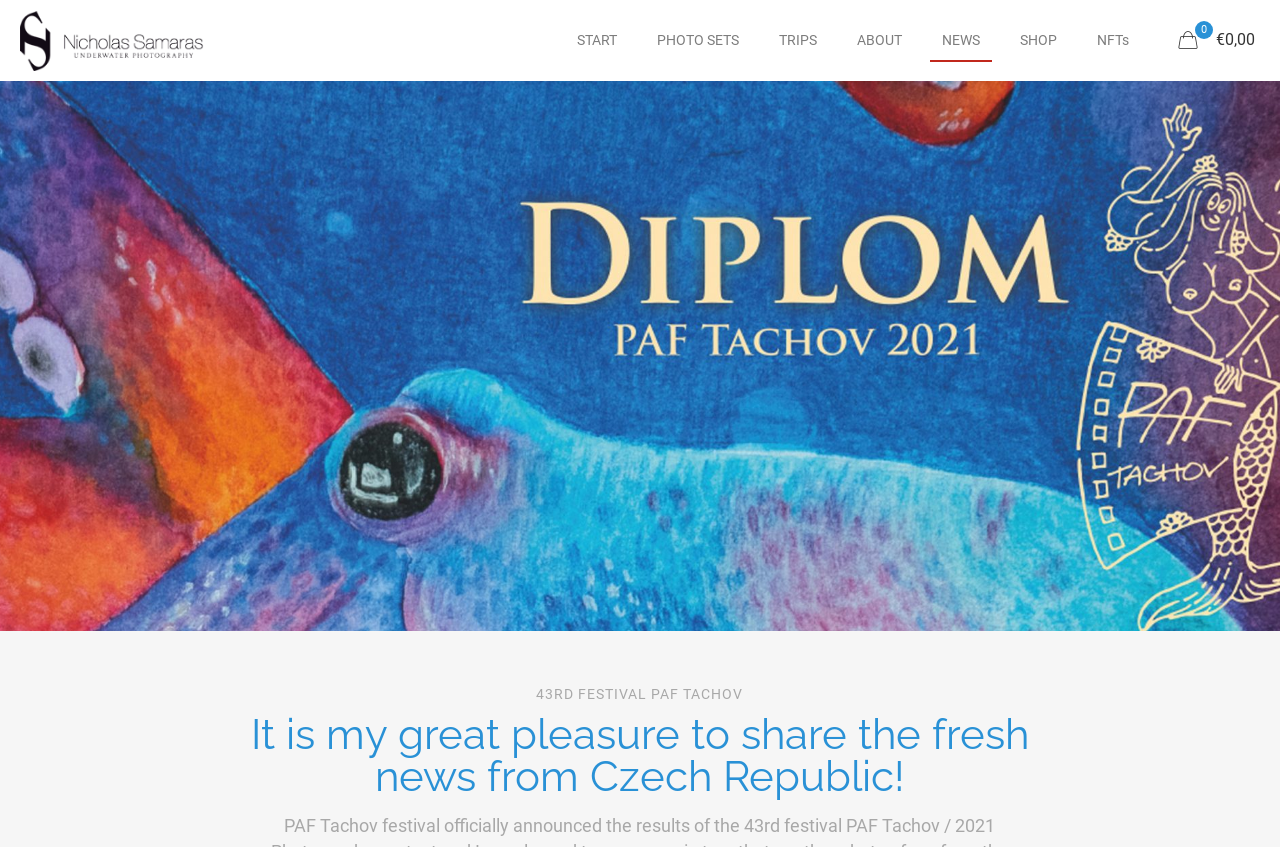What is the photographer's name?
Provide a detailed answer to the question using information from the image.

The photographer's name is Nicolas Samaras, which can be inferred from the logo image 'Nicholas_Samaras_underwater-photography-Logo' at the top of the webpage.